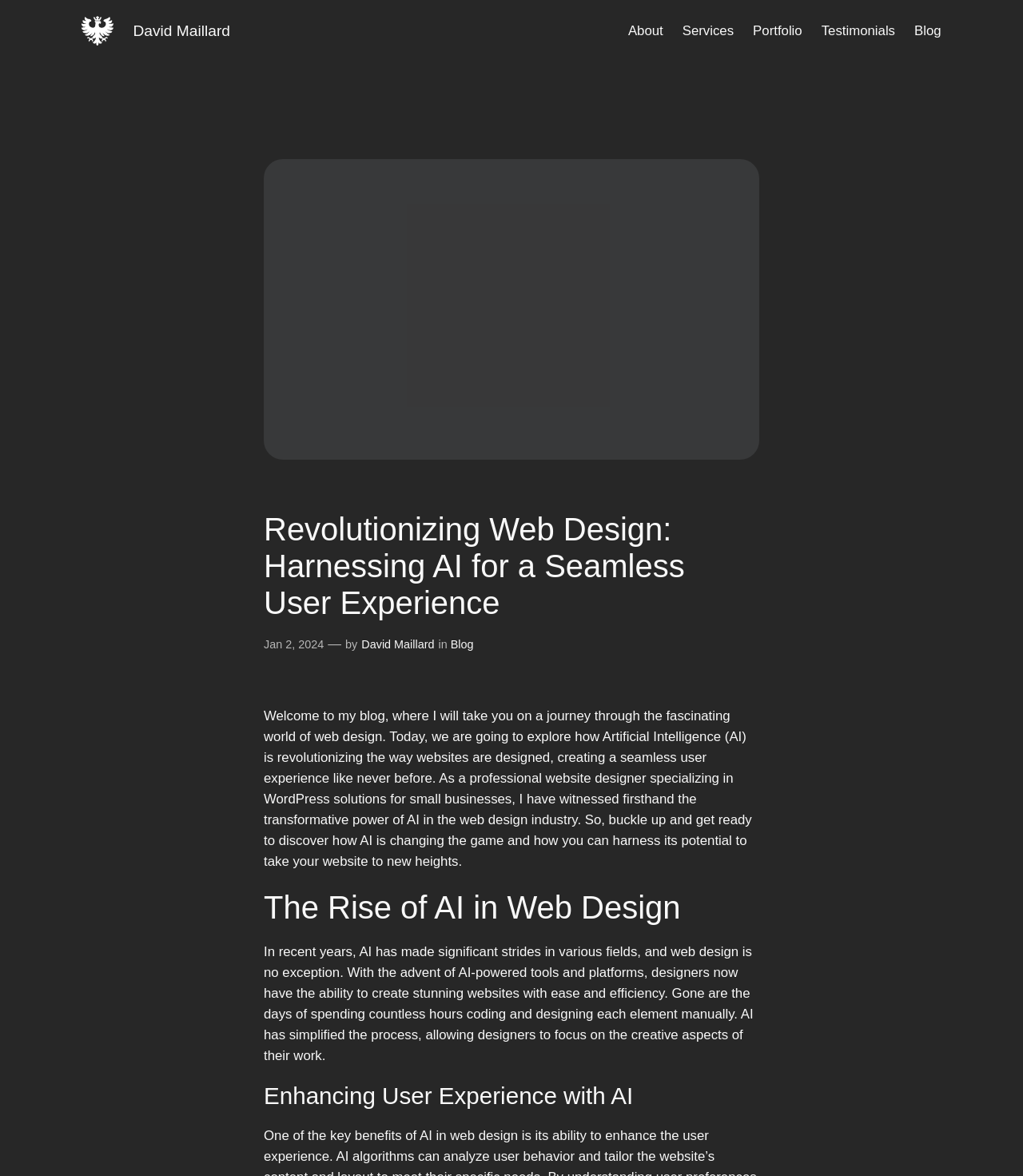Create a detailed description of the webpage's content and layout.

This webpage is about revolutionizing web design with Artificial Intelligence (AI). At the top left, there is a link to "David Maillard" accompanied by an image of the same name. Below this, there is a navigation menu labeled "Menu" that spans across the top of the page, containing links to "About", "Services", "Portfolio", "Testimonials", and "Blog".

In the main content area, there is a large figure that takes up most of the width of the page. Above this figure, there is a heading that reads "Revolutionizing Web Design: Harnessing AI for a Seamless User Experience". Below the figure, there is a time stamp indicating "Jan 2, 2024", followed by a series of text elements that read "— by David Maillard in Blog".

The main article begins below this, with a welcoming message that introduces the topic of AI in web design. The text explains how AI is transforming the web design industry, making it easier for designers to create stunning websites with ease and efficiency. The article is divided into sections, with headings such as "The Rise of AI in Web Design" and "Enhancing User Experience with AI", which provide more in-depth information on the topic.